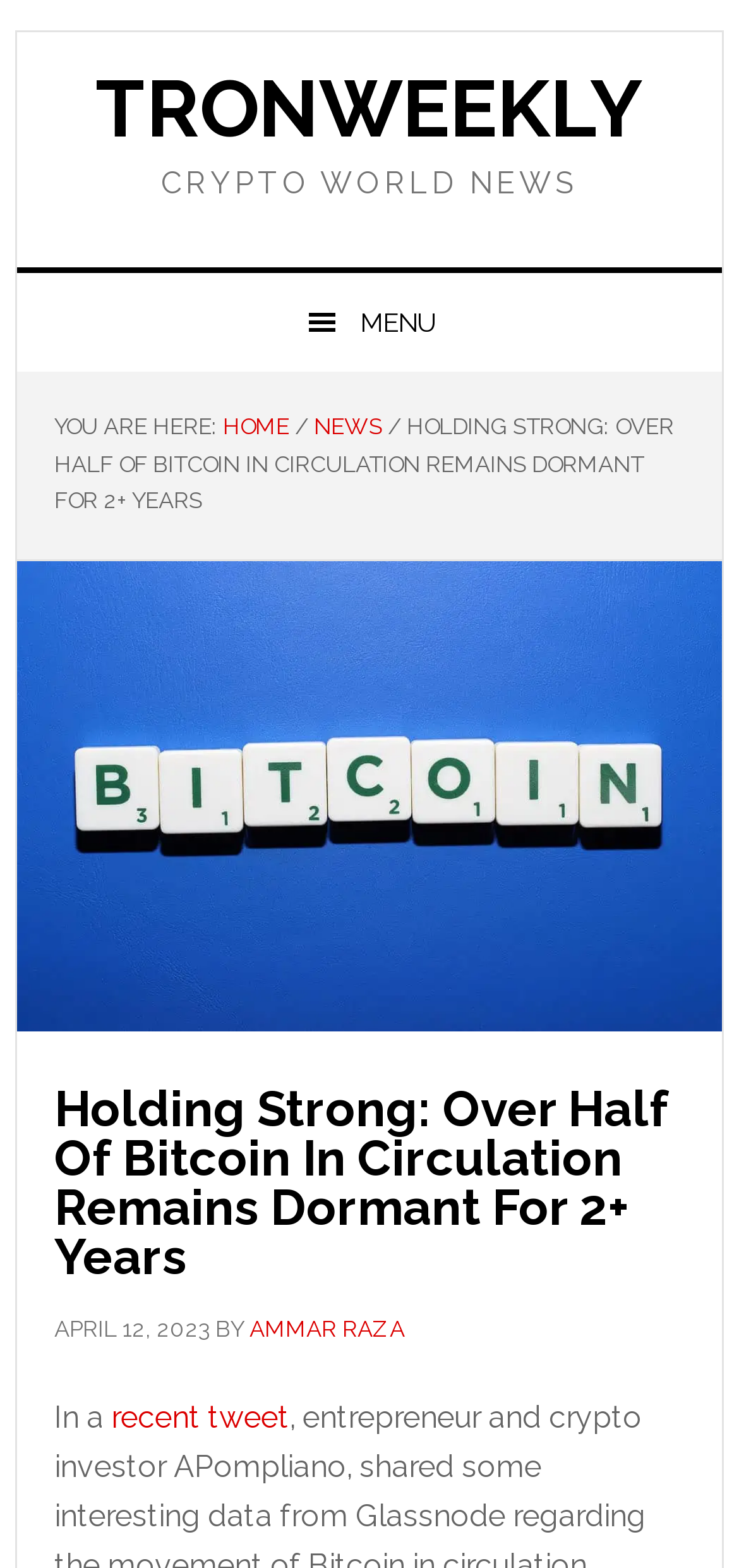Determine the bounding box of the UI component based on this description: "TronWeekly". The bounding box coordinates should be four float values between 0 and 1, i.e., [left, top, right, bottom].

[0.129, 0.04, 0.87, 0.099]